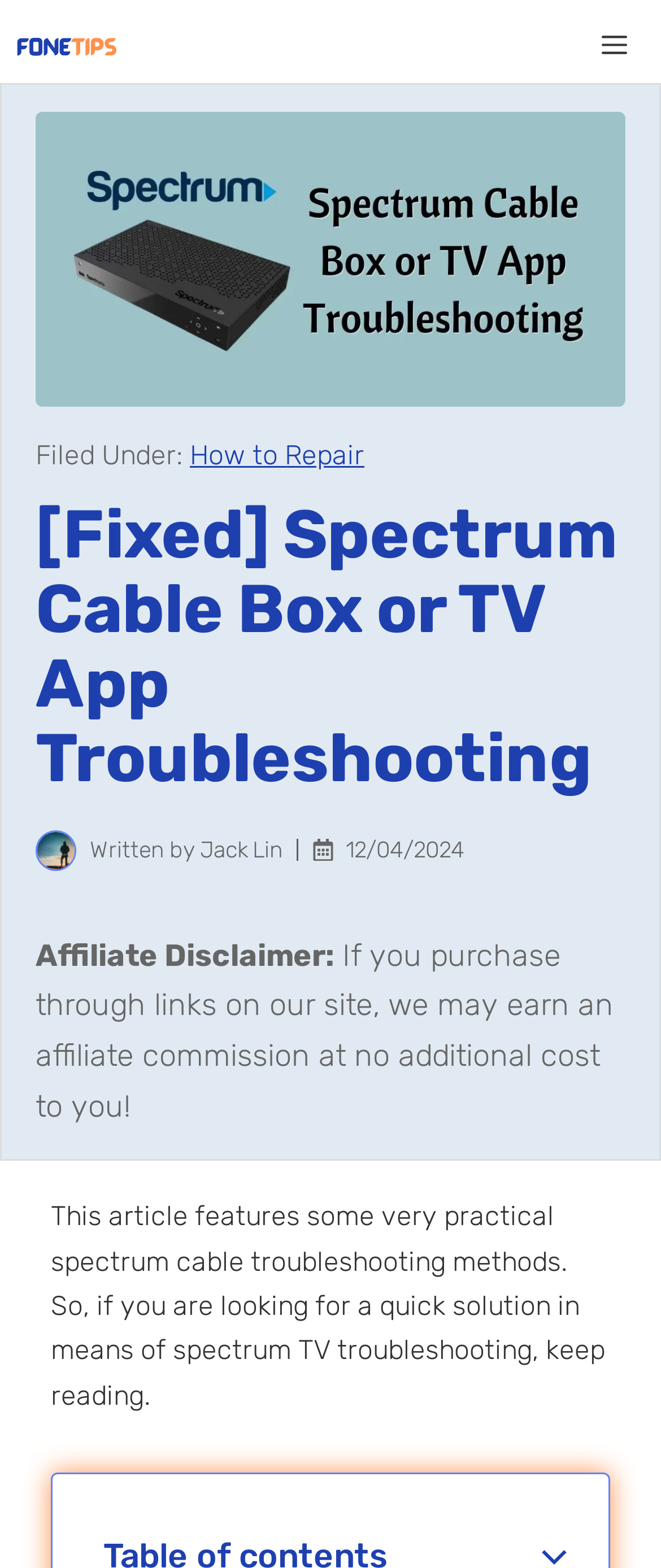What is the topic of the article?
Can you provide a detailed and comprehensive answer to the question?

I determined the topic of the article by reading the heading element that says '[Fixed] Spectrum Cable Box or TV App Troubleshooting' which is a prominent element on the page.